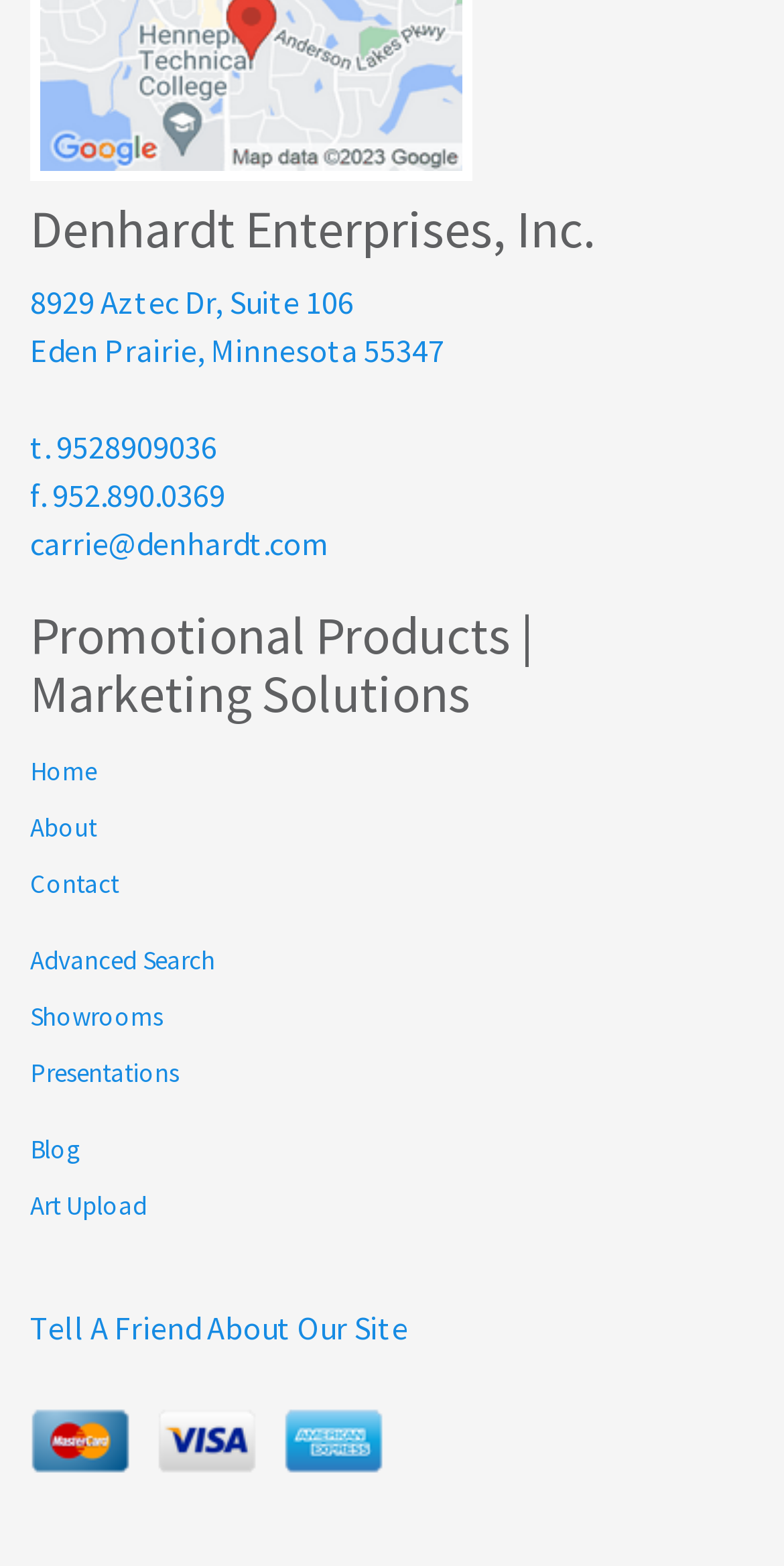What are the main navigation links?
Please respond to the question with a detailed and thorough explanation.

The main navigation links are obtained from the link elements in the middle of the webpage, which read 'Home', 'About', 'Contact', 'Advanced Search', 'Showrooms', 'Presentations', 'Blog', and 'Art Upload'.